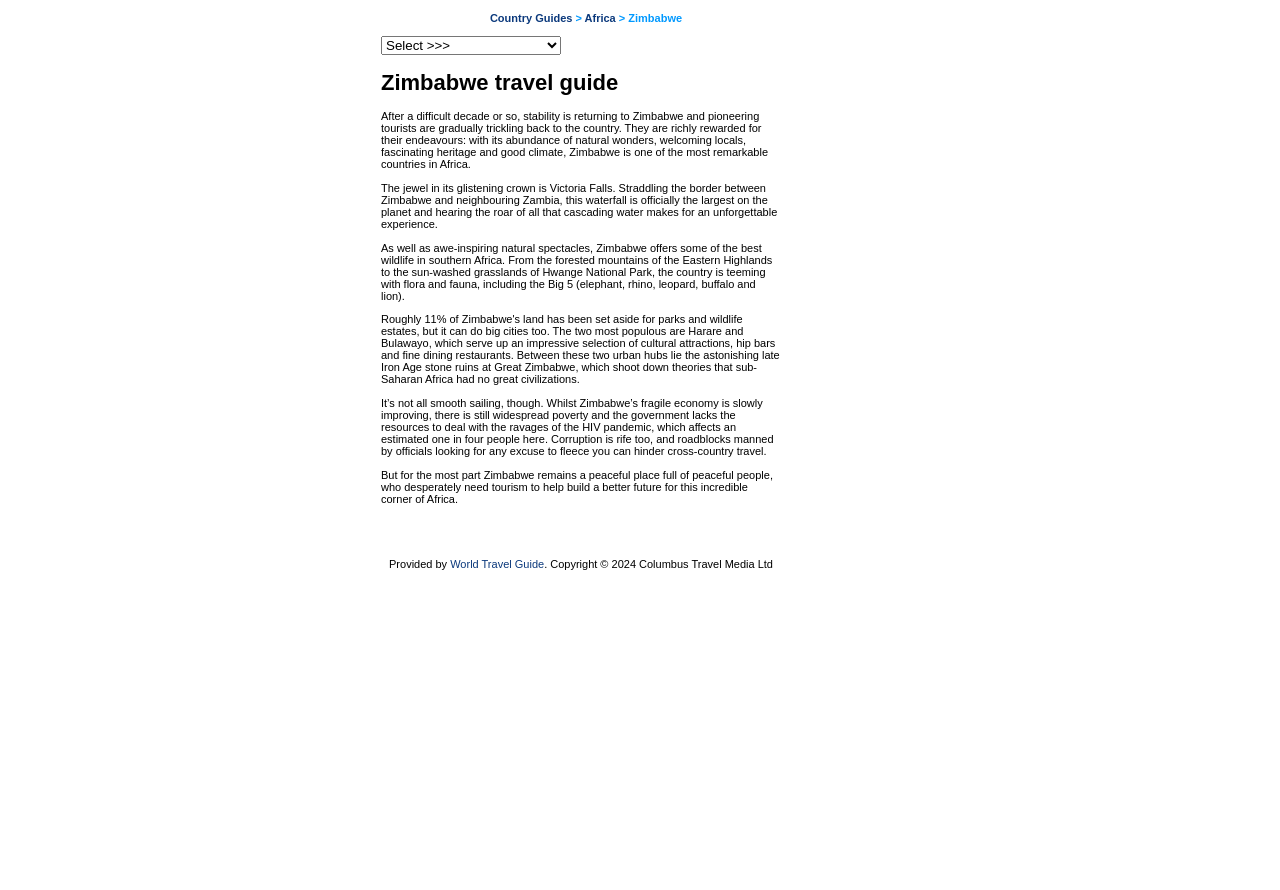Determine the bounding box coordinates for the UI element described. Format the coordinates as (top-left x, top-left y, bottom-right x, bottom-right y) and ensure all values are between 0 and 1. Element description: Country Guides

[0.383, 0.013, 0.447, 0.027]